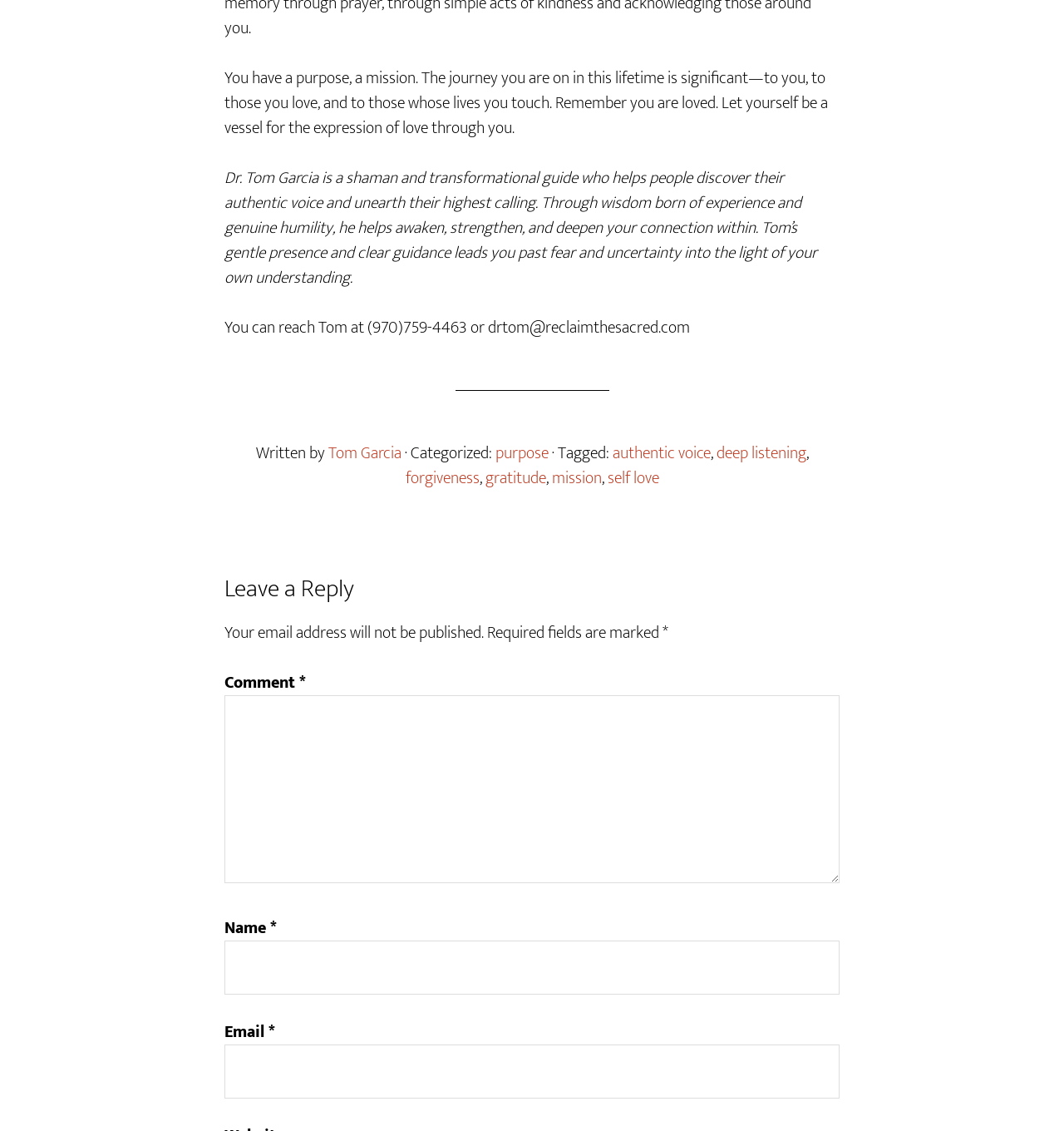Please provide a comprehensive response to the question based on the details in the image: Who wrote the article?

The author of the article can be found in the link element with OCR text 'Tom Garcia' which is located in the FooterAsNonLandmark element with OCR text 'Written by'.